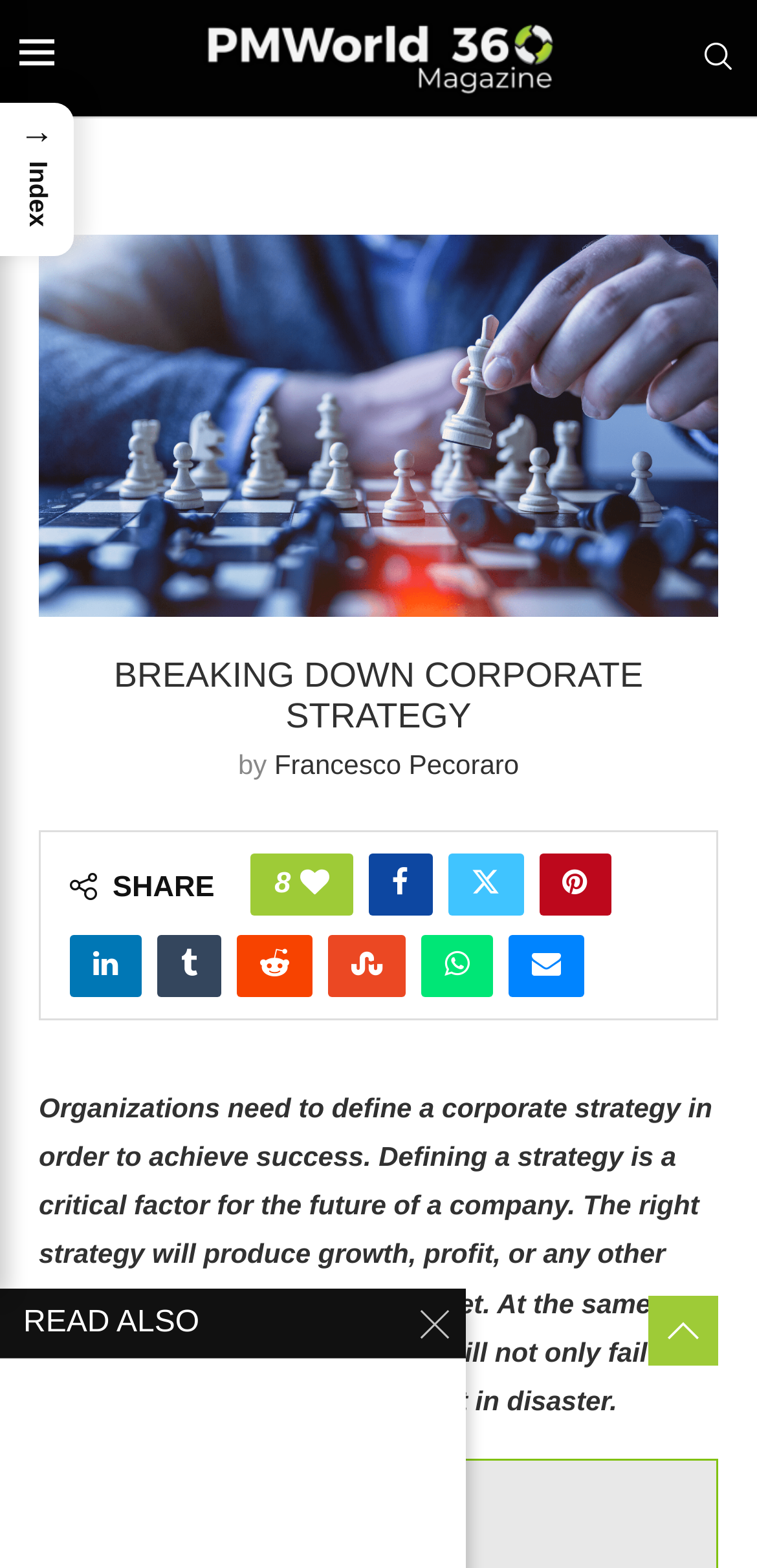Please answer the following question using a single word or phrase: 
What is the title of the section below the article?

Article Contents